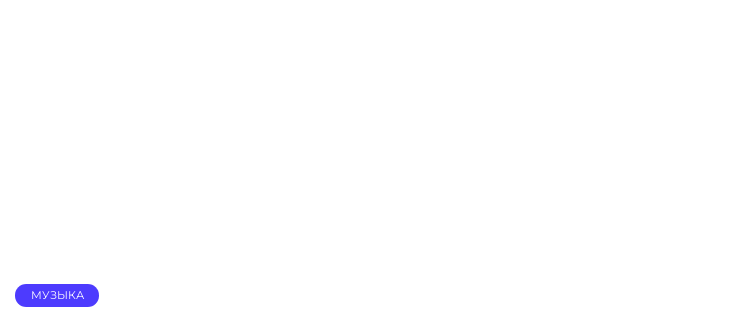Craft a detailed explanation of the image.

The image features a prominent button labeled "МУЗЫКА" (which translates to "MUSIC" in English) presented in an eye-catching blue color with a rounded rectangular shape. This button likely serves as an interactive element on a webpage, inviting users to explore musical content, which aligns with the surrounding context discussing popular songs and their meanings. The visual design emphasizes accessibility and engagement, making it easy for users to recognize its function.